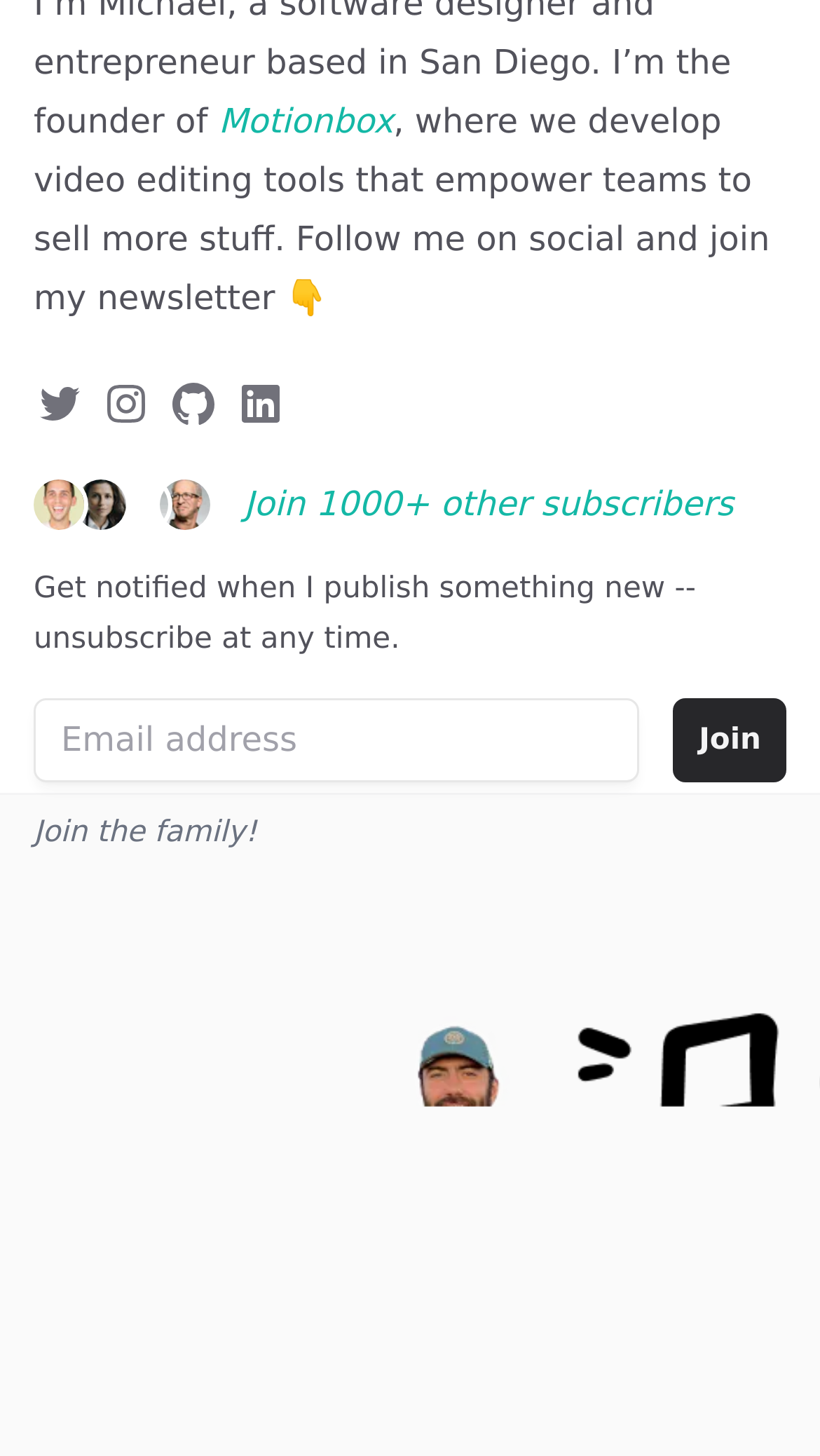Identify the bounding box coordinates for the UI element described as follows: Join. Use the format (top-left x, top-left y, bottom-right x, bottom-right y) and ensure all values are floating point numbers between 0 and 1.

[0.822, 0.48, 0.959, 0.537]